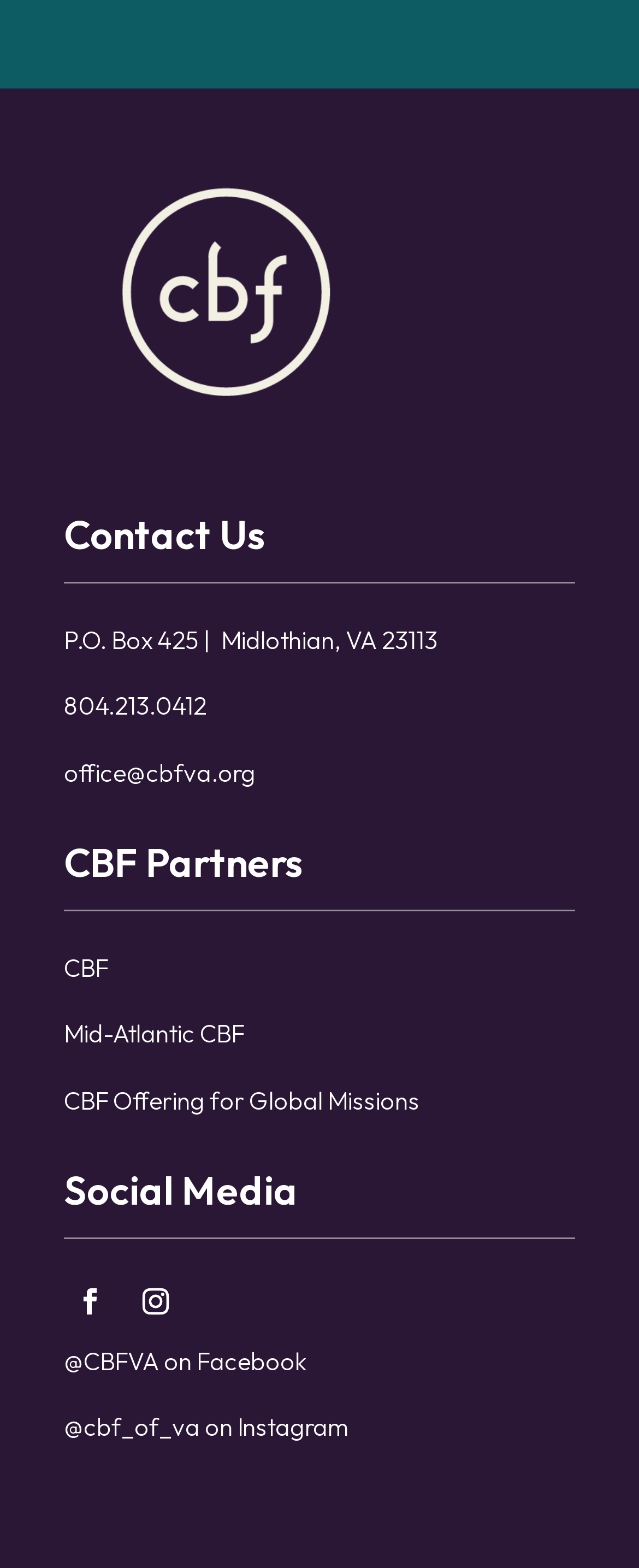Please answer the following question using a single word or phrase: 
What is the address of the office?

P.O. Box 425 | Midlothian, VA 23113